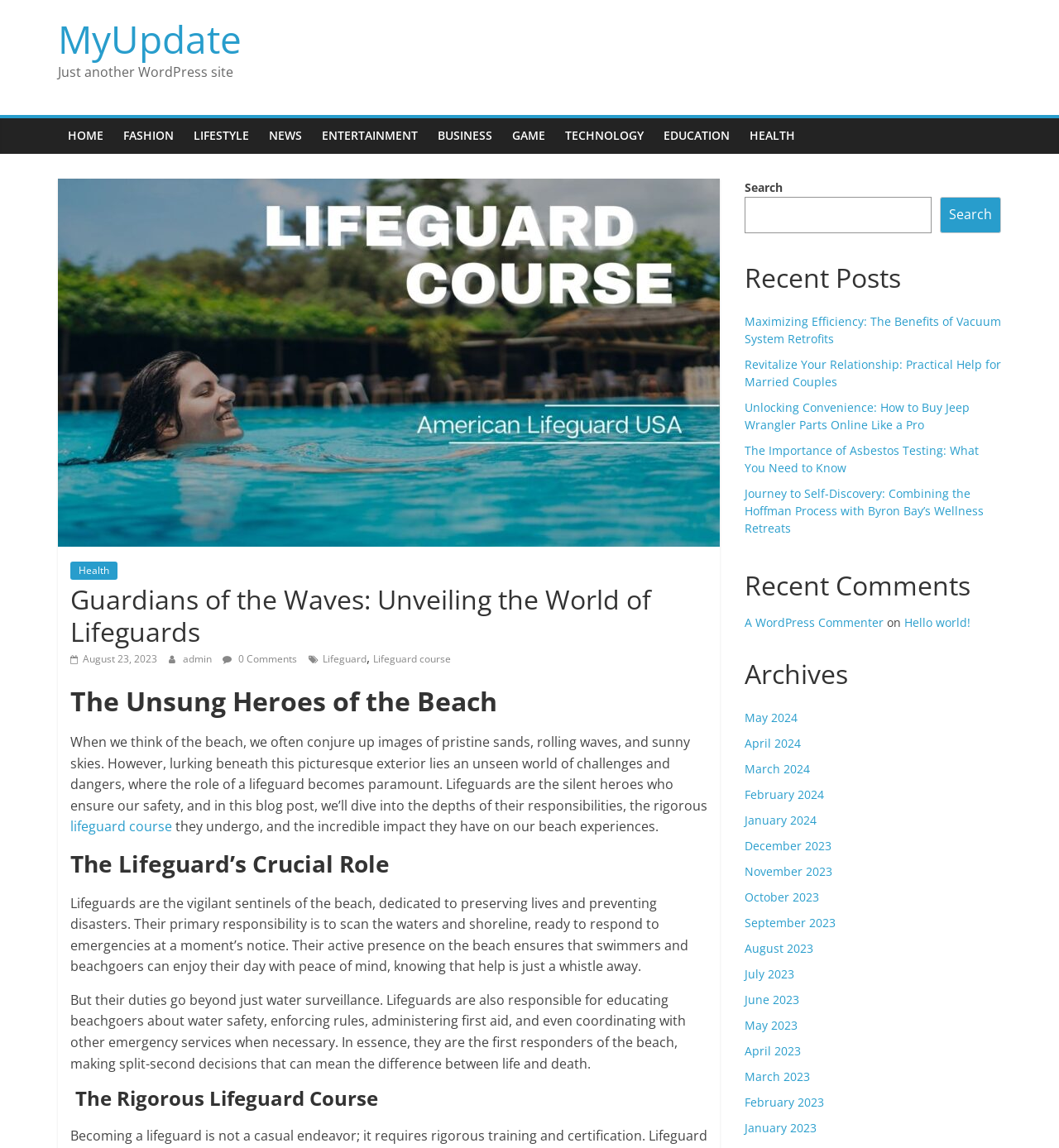Find and indicate the bounding box coordinates of the region you should select to follow the given instruction: "Click on the 'August 2023' archive".

[0.703, 0.819, 0.768, 0.833]